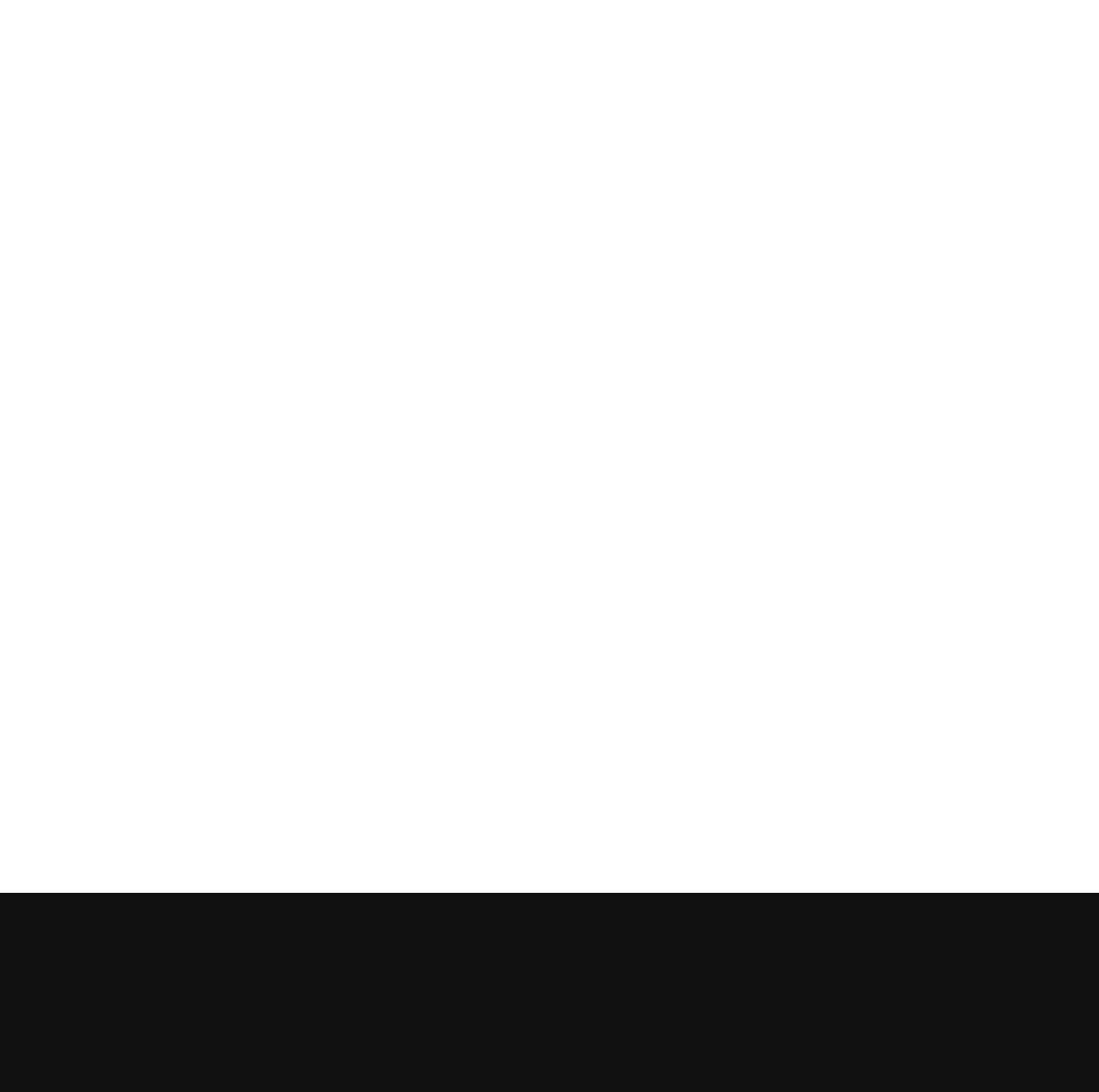Identify the bounding box coordinates of the clickable region necessary to fulfill the following instruction: "Click the submit button". The bounding box coordinates should be four float numbers between 0 and 1, i.e., [left, top, right, bottom].

[0.707, 0.777, 0.796, 0.814]